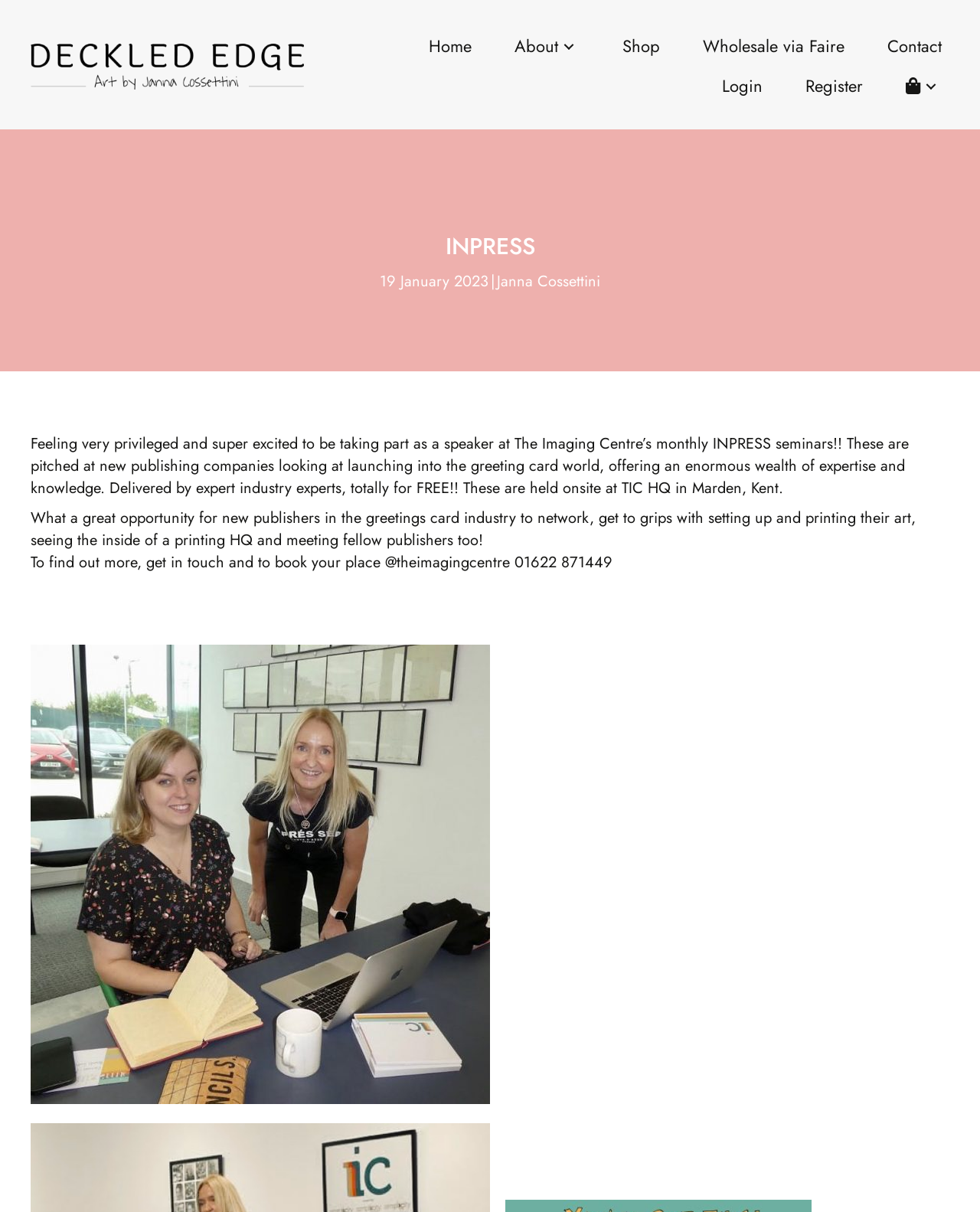Provide a brief response to the question below using one word or phrase:
How can one book a place at INPRESS seminars?

Get in touch with The Imaging Centre